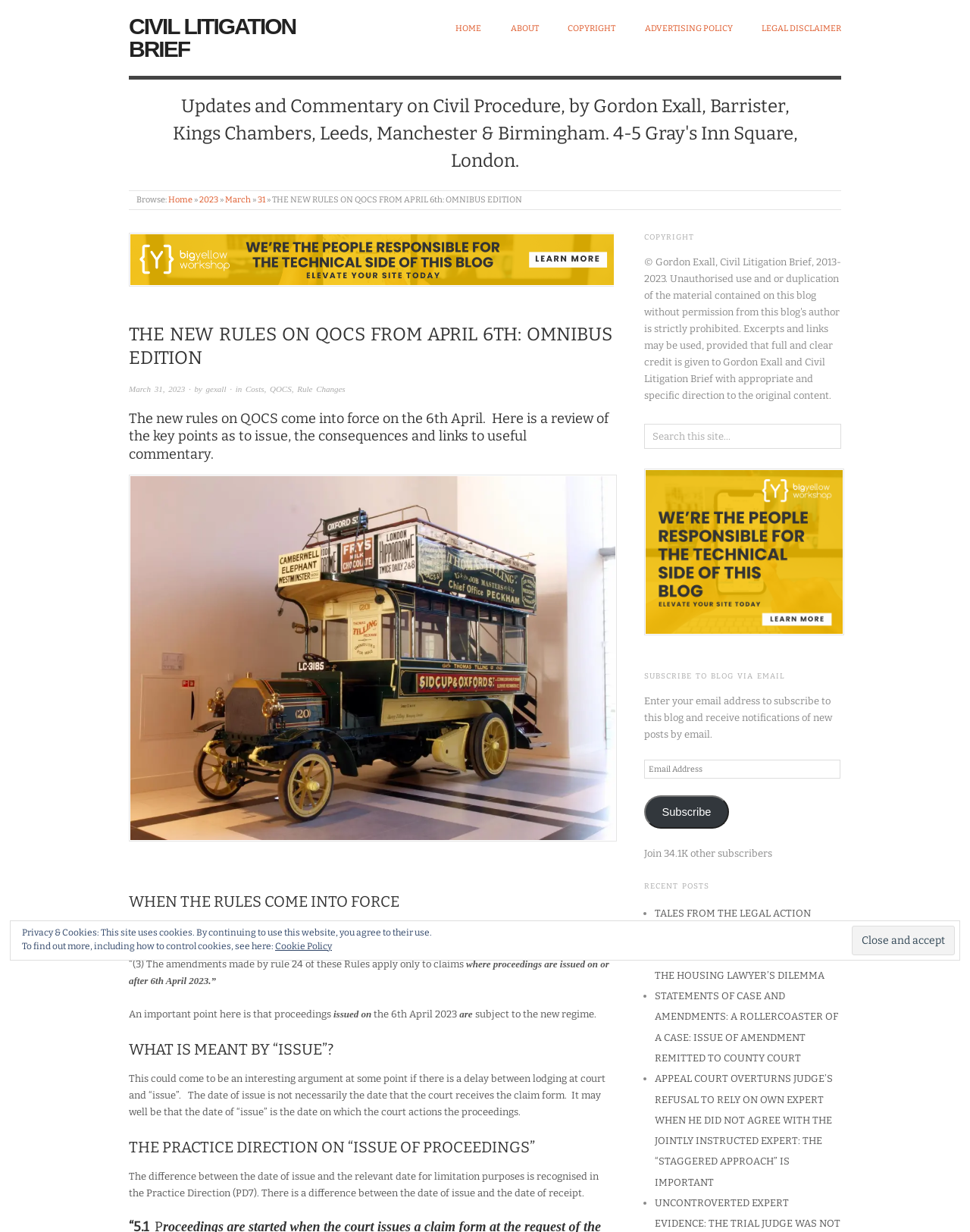What is the title of the first recent post?
Please give a detailed and elaborate answer to the question.

The answer can be found in the list of recent posts, where the first post is titled 'TALES FROM THE LEGAL ACTION GROUP HOUSING LAW CONFERENCE (II): PERSONAL INJURY CLAIMS AND THE HOUSING LAWYER’S DILEMMA'.